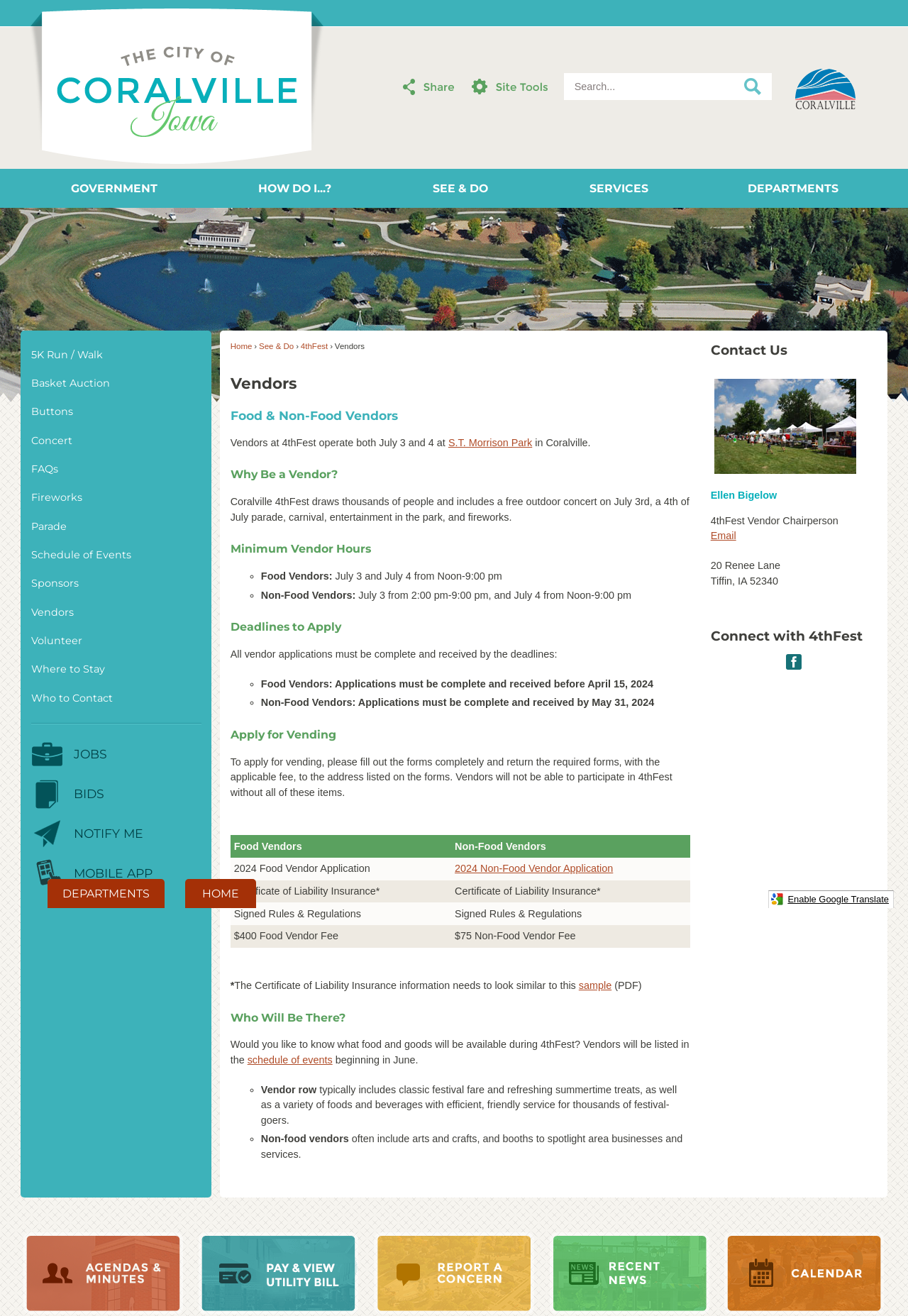Please find the bounding box coordinates of the element that you should click to achieve the following instruction: "Click to Home". The coordinates should be presented as four float numbers between 0 and 1: [left, top, right, bottom].

[0.023, 0.006, 0.366, 0.128]